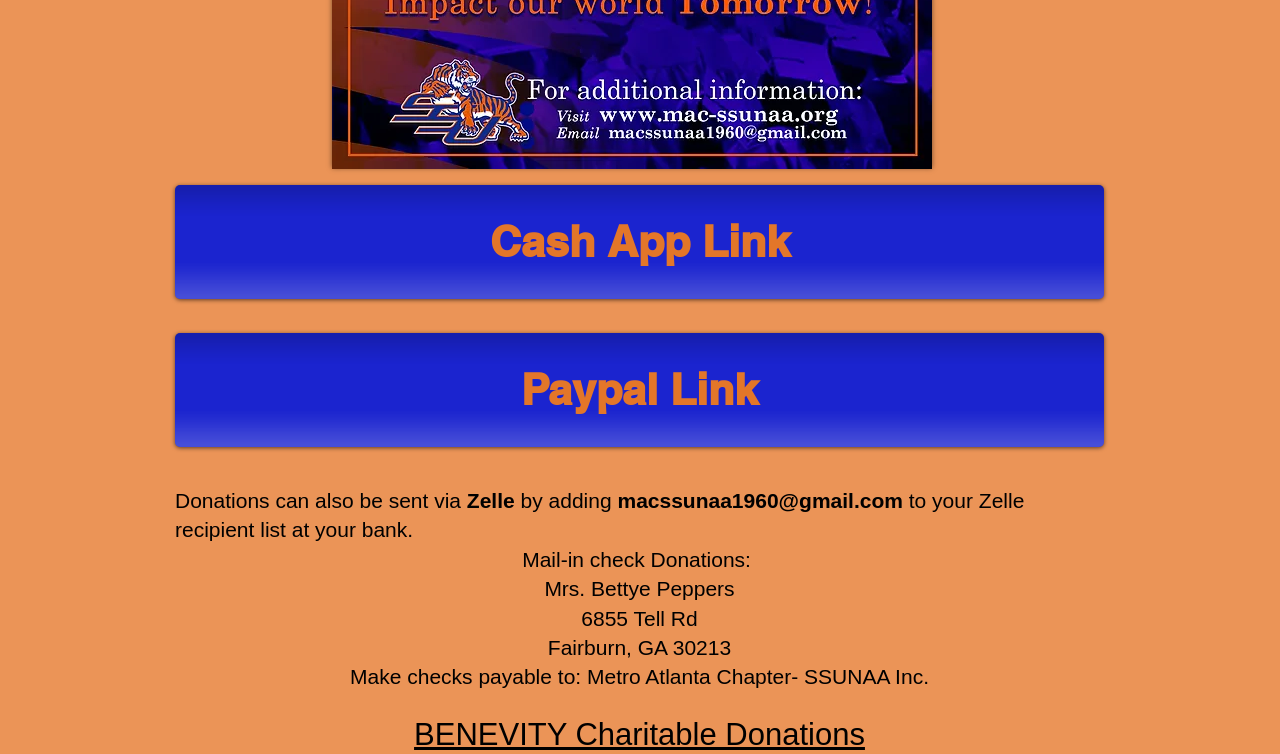What is the address for mail-in check donations?
Look at the screenshot and give a one-word or phrase answer.

6855 Tell Rd, Fairburn, GA 30213